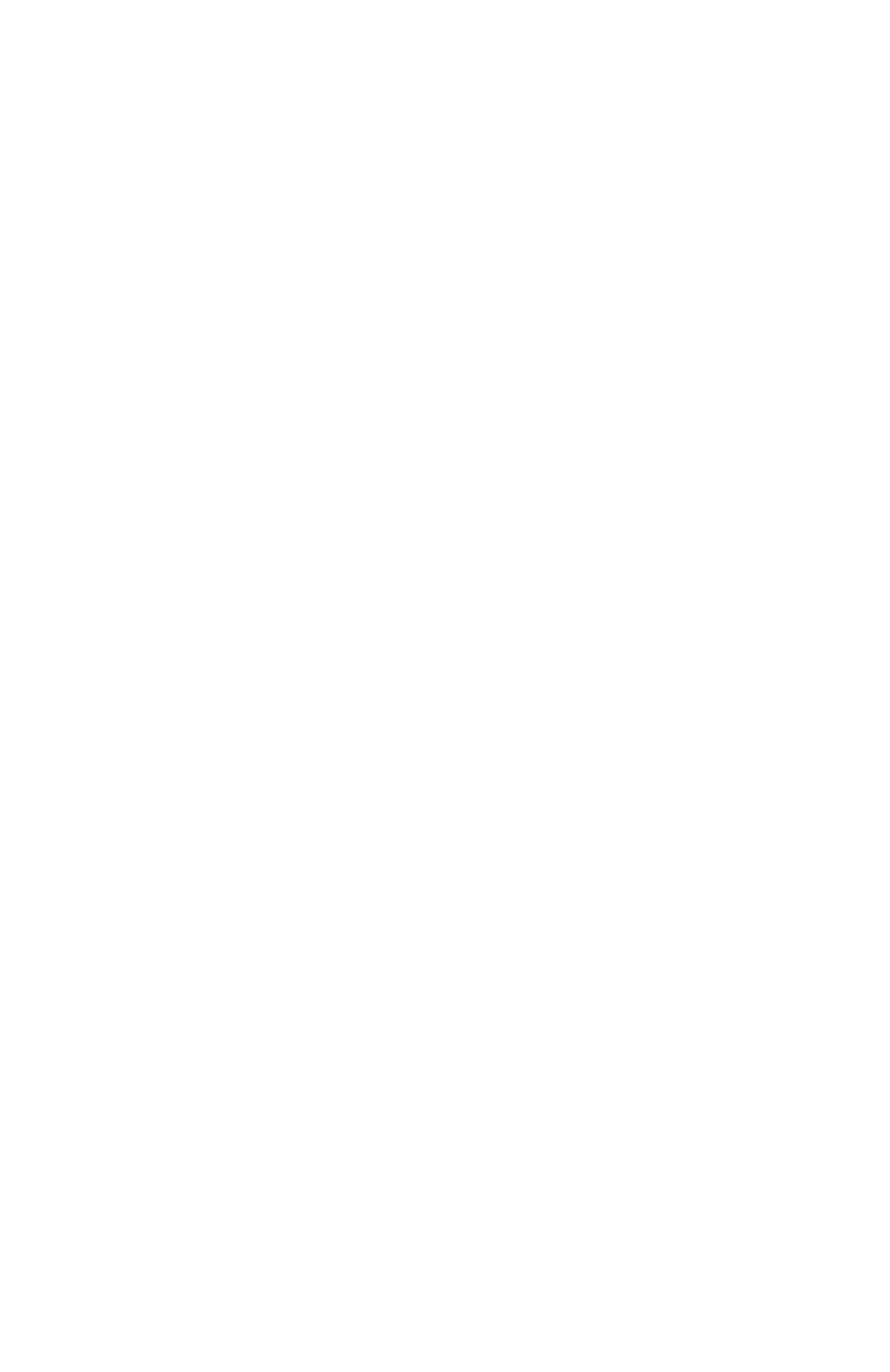Given the description: "Track your Order", determine the bounding box coordinates of the UI element. The coordinates should be formatted as four float numbers between 0 and 1, [left, top, right, bottom].

[0.026, 0.313, 0.369, 0.357]